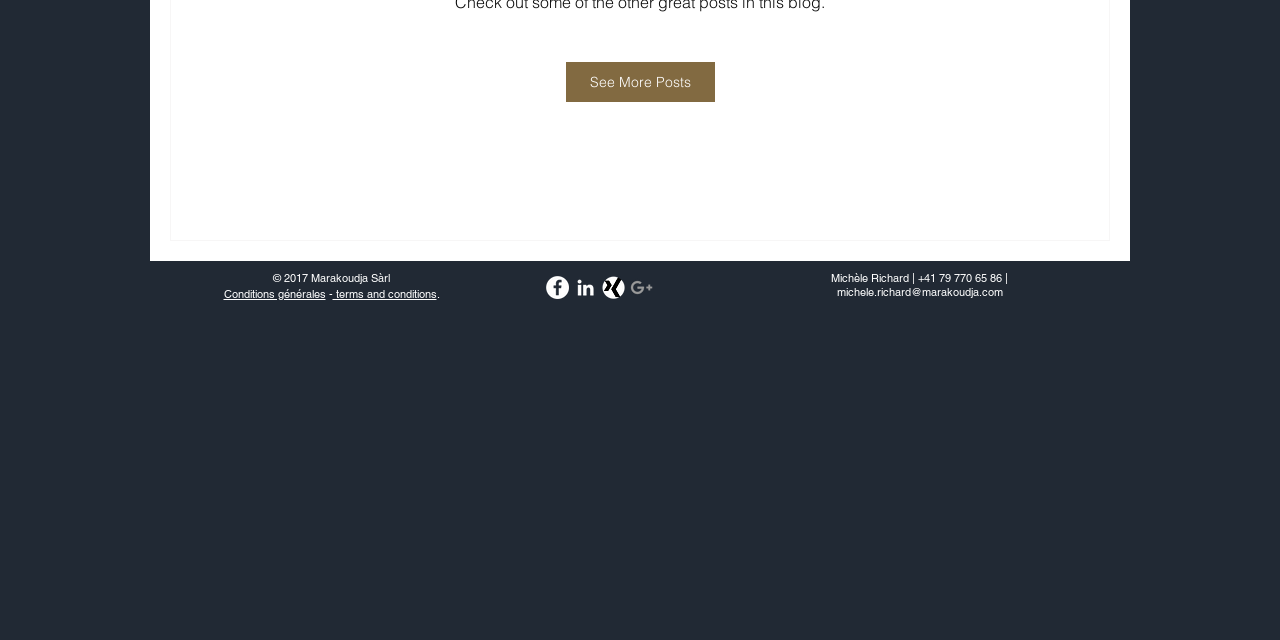Given the description: "aria-label="Facebook - White Circle"", determine the bounding box coordinates of the UI element. The coordinates should be formatted as four float numbers between 0 and 1, [left, top, right, bottom].

[0.427, 0.432, 0.445, 0.468]